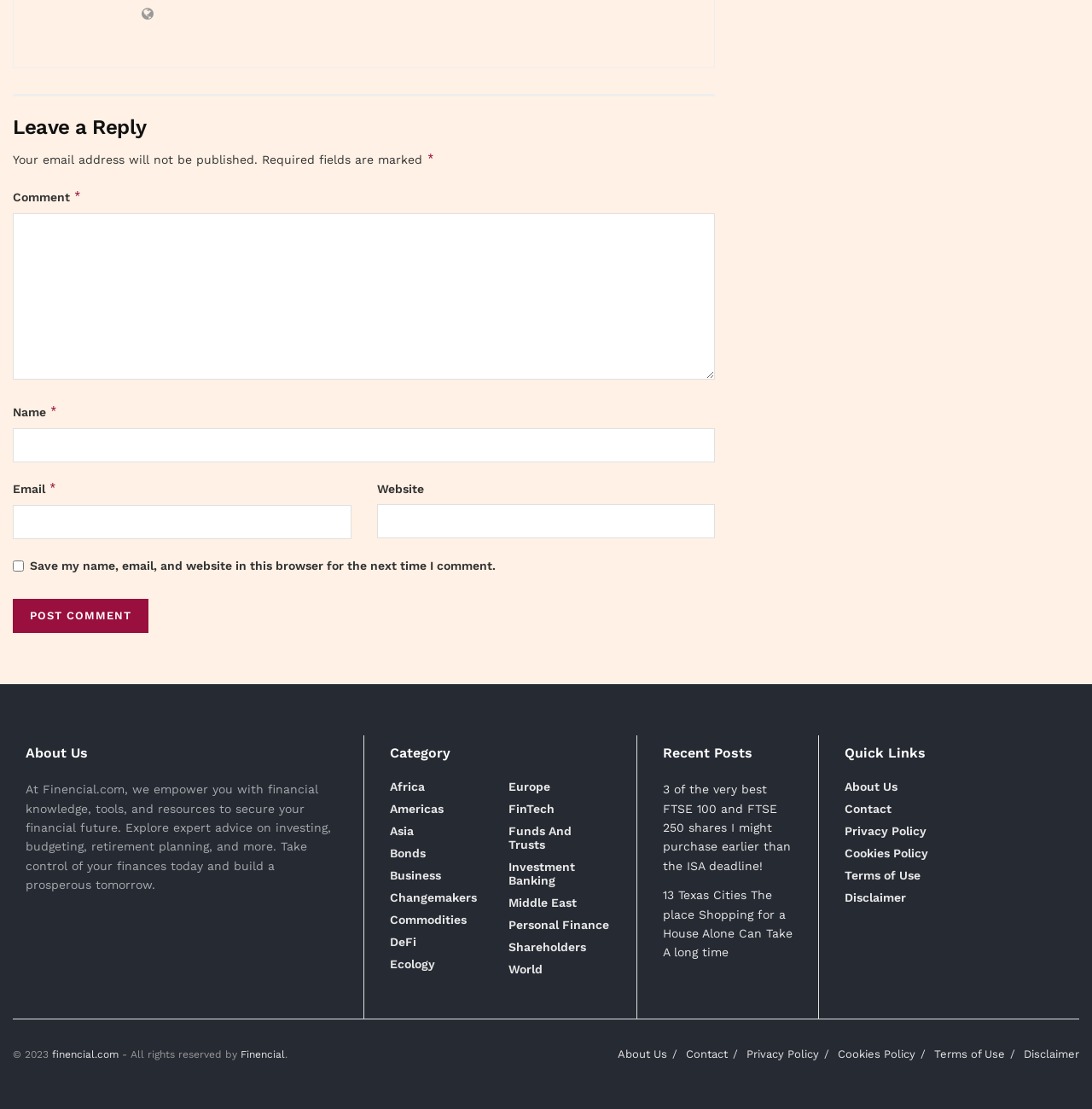From the webpage screenshot, predict the bounding box coordinates (top-left x, top-left y, bottom-right x, bottom-right y) for the UI element described here: parent_node: Website name="url"

[0.345, 0.455, 0.655, 0.486]